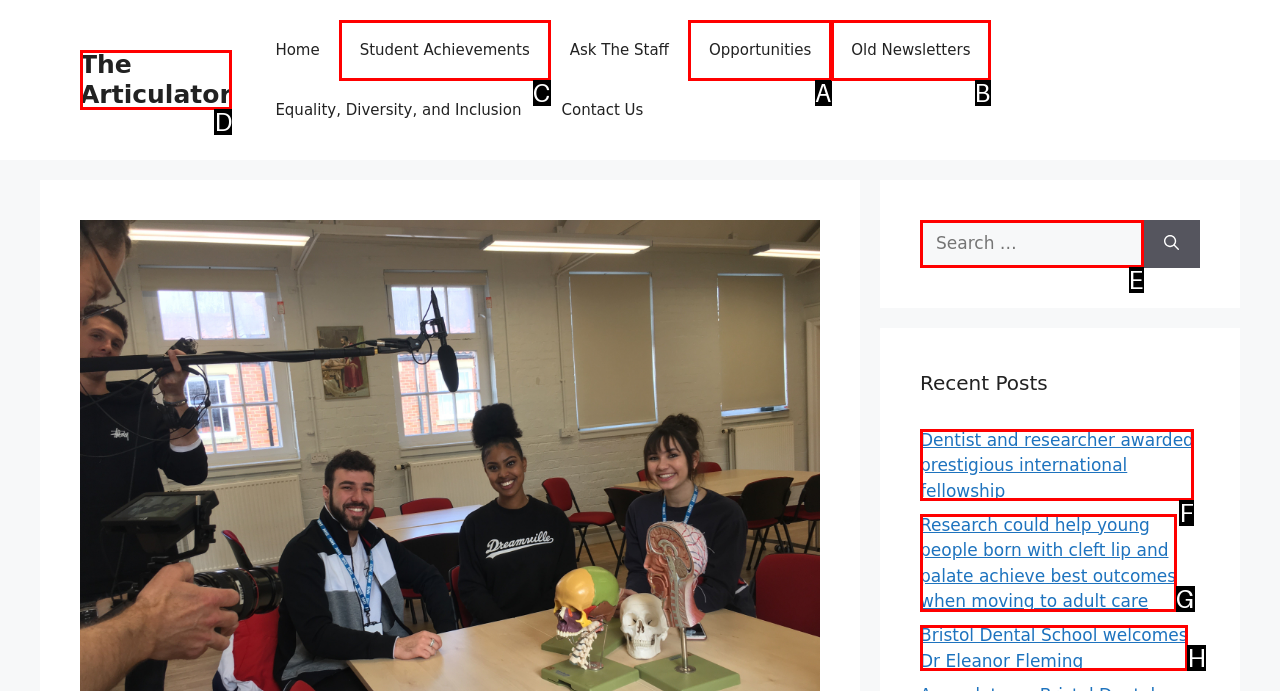Based on the choices marked in the screenshot, which letter represents the correct UI element to perform the task: Visit the About me page?

None